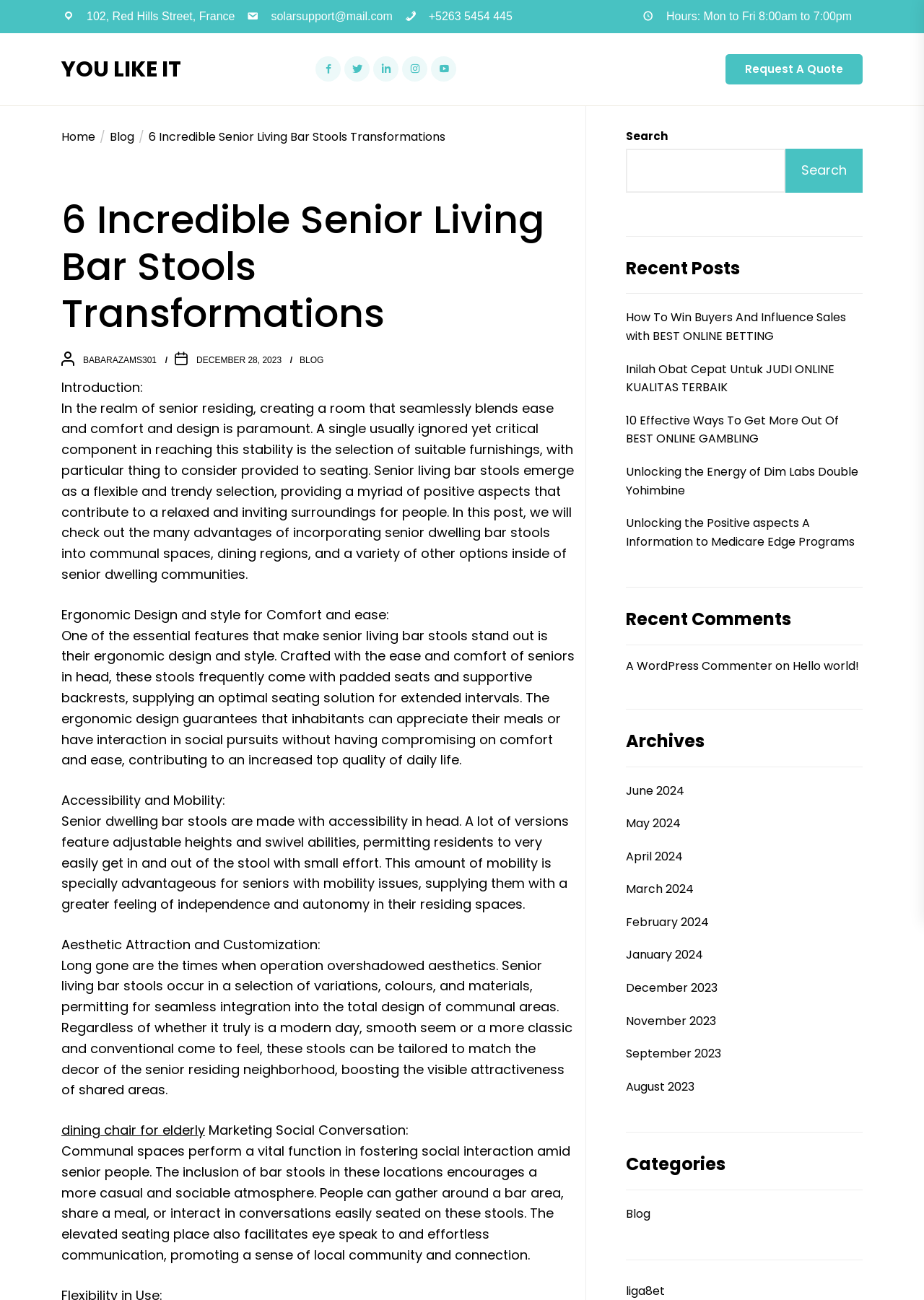Please locate the clickable area by providing the bounding box coordinates to follow this instruction: "Click on the 'Request A Quote' link".

[0.785, 0.041, 0.934, 0.065]